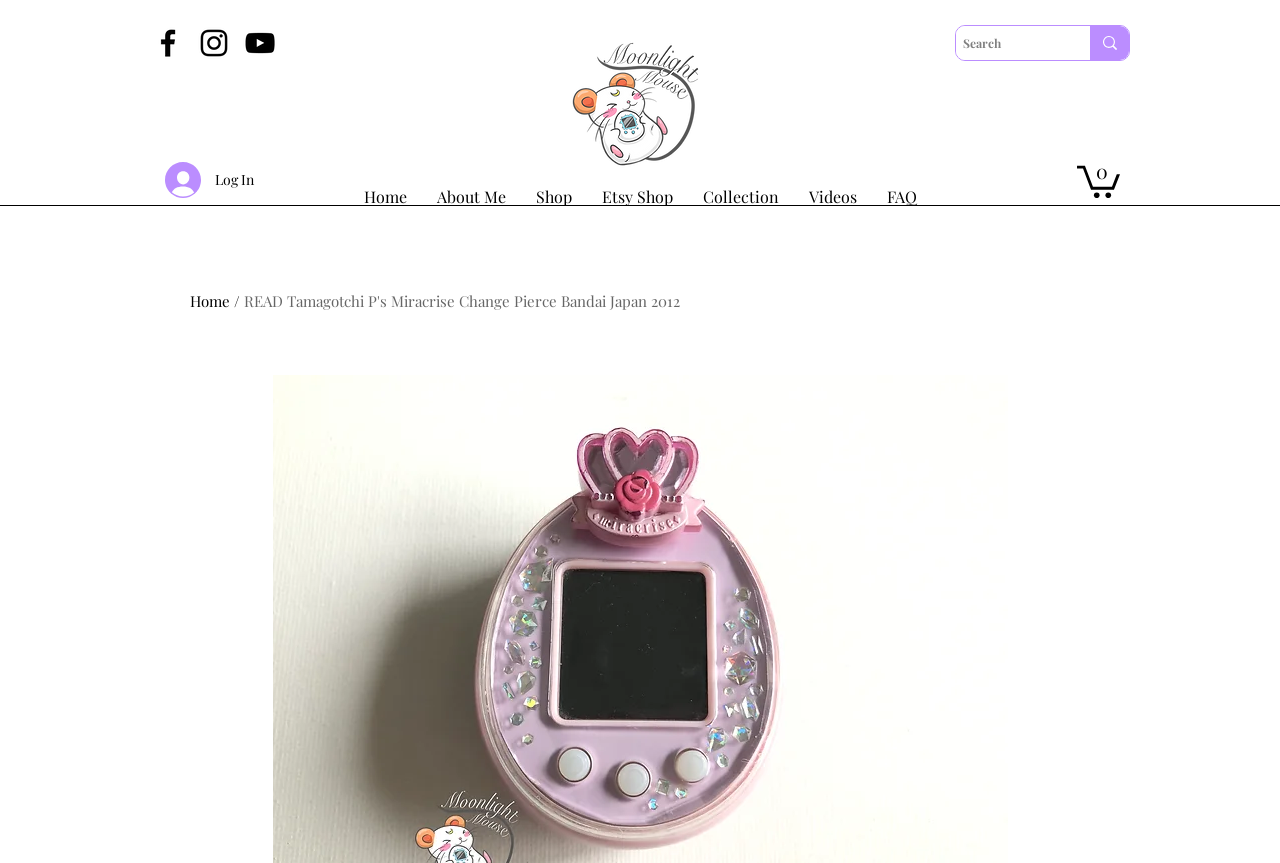Locate the bounding box coordinates of the area that needs to be clicked to fulfill the following instruction: "Visit the home page". The coordinates should be in the format of four float numbers between 0 and 1, namely [left, top, right, bottom].

[0.272, 0.218, 0.329, 0.253]